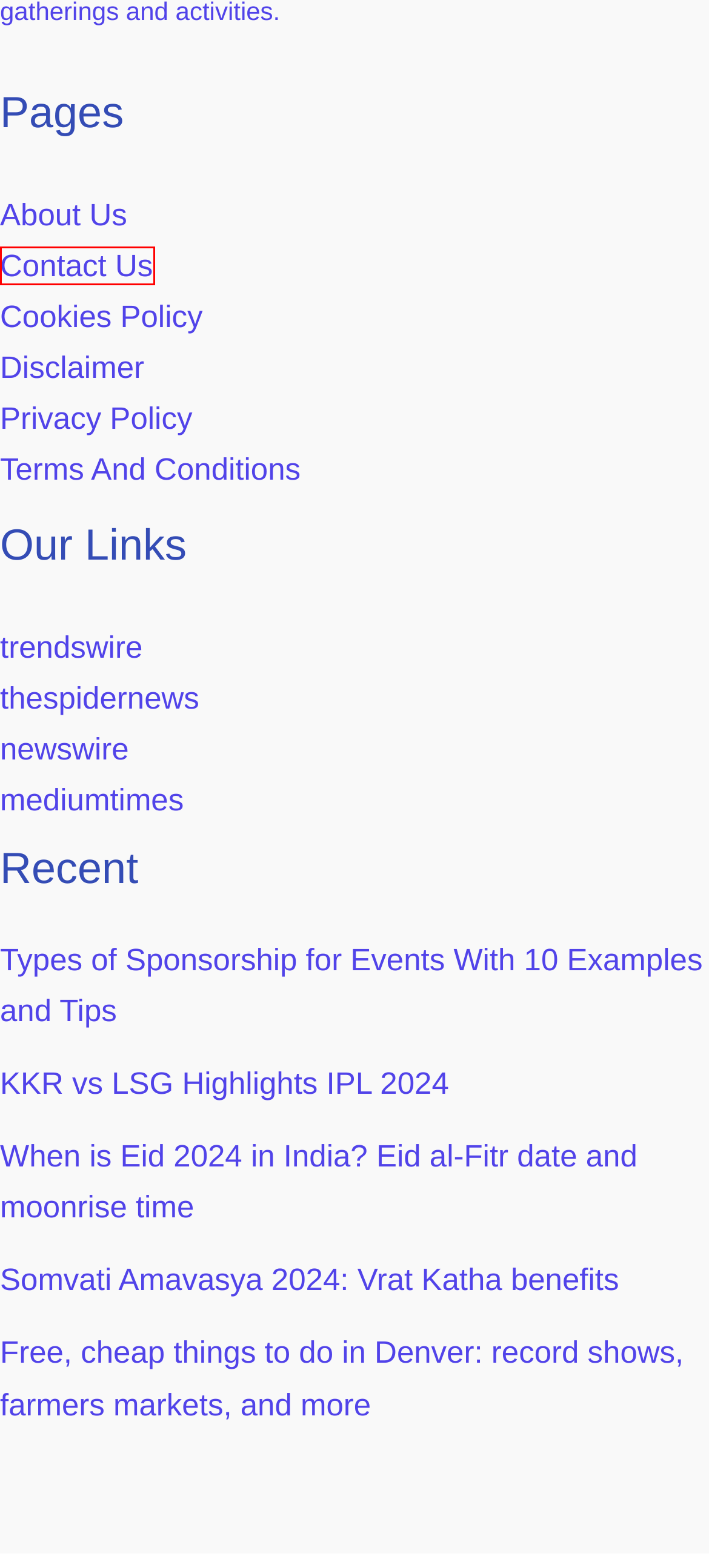Look at the screenshot of a webpage, where a red bounding box highlights an element. Select the best description that matches the new webpage after clicking the highlighted element. Here are the candidates:
A. Disclaimer – alleventday
B. Types of Sponsorship for Events With 10 Examples and Tips – alleventday
C. Contact Us – alleventday
D. Somvati Amavasya 2024: Vrat Katha benefits – alleventday
E. Terms And Conditions – alleventday
F. Privacy Policy – alleventday
G. Your domain is expired
H. About Us – alleventday

C